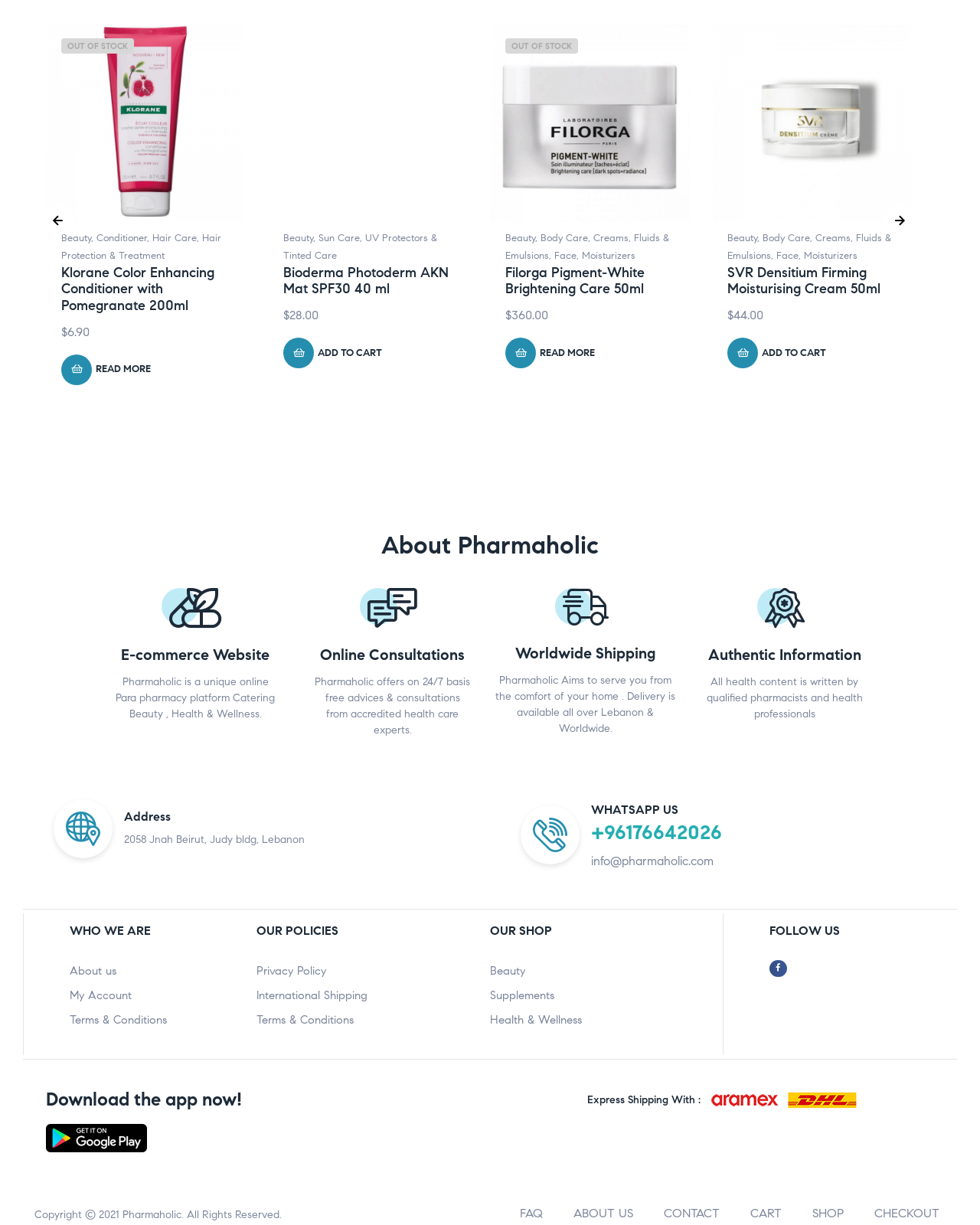Is Filorga Pigment-White Brightening Care in stock?
Based on the image, give a concise answer in the form of a single word or short phrase.

No